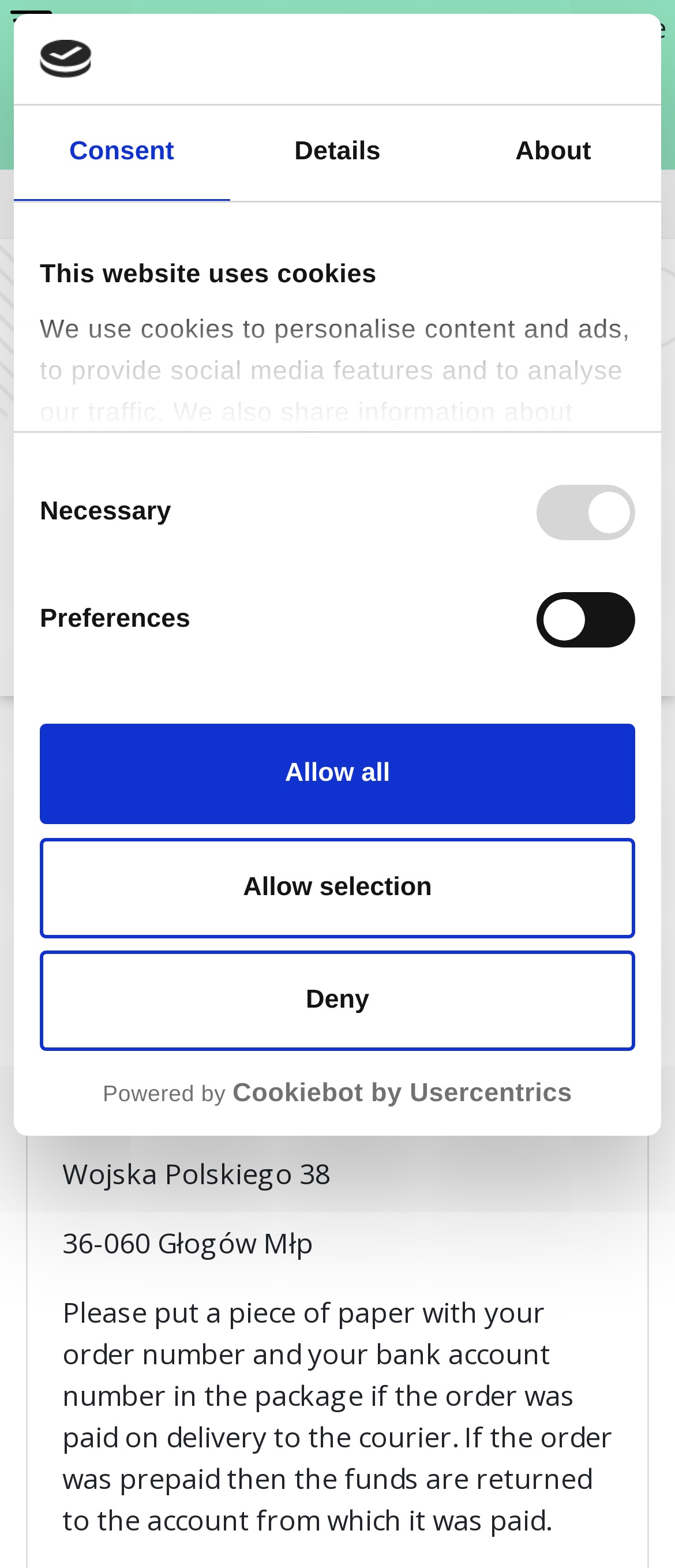Identify the bounding box coordinates of the area you need to click to perform the following instruction: "Search for a product".

[0.038, 0.285, 0.962, 0.327]